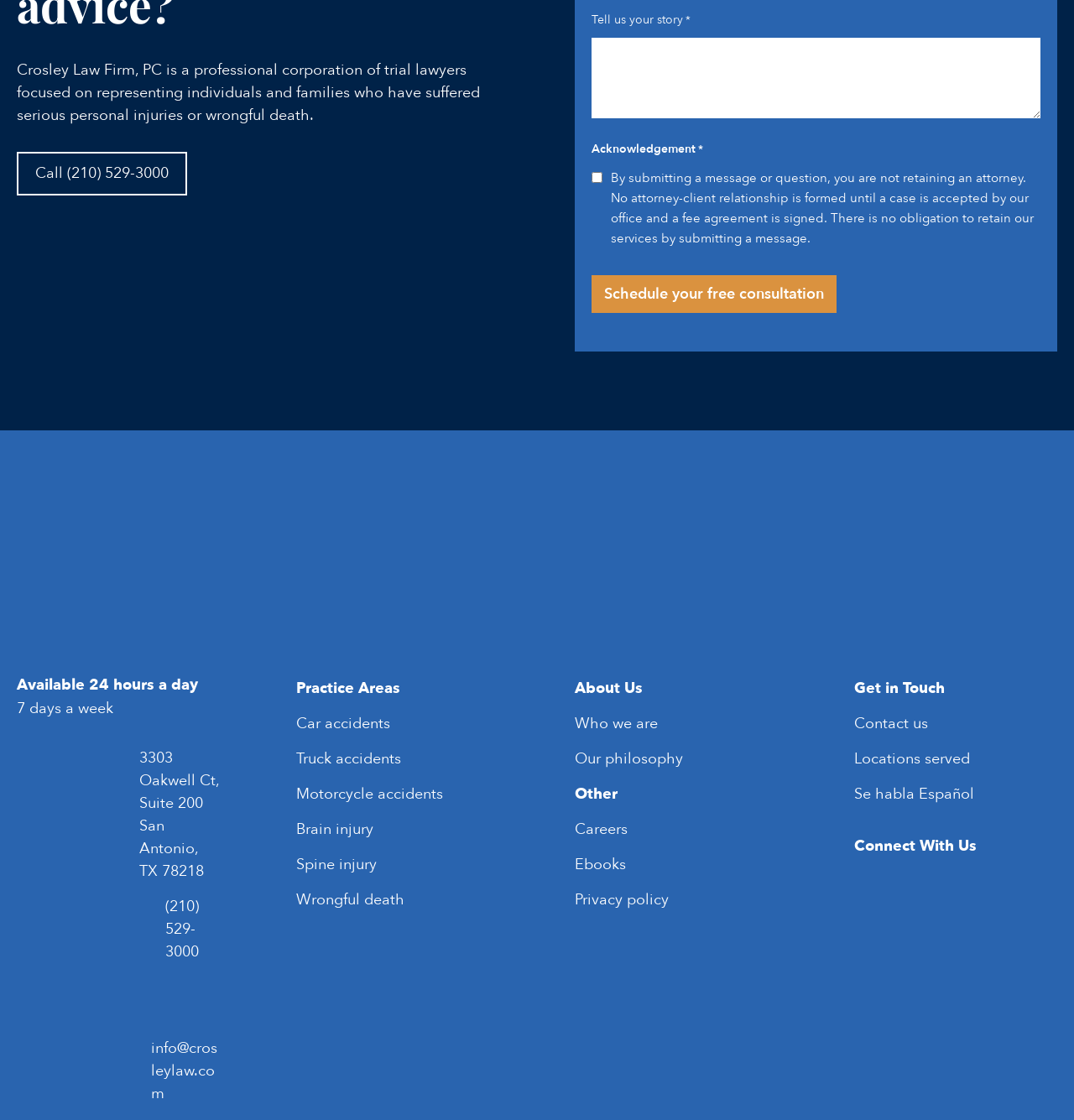Determine the bounding box for the UI element described here: "Careers".

[0.535, 0.731, 0.584, 0.75]